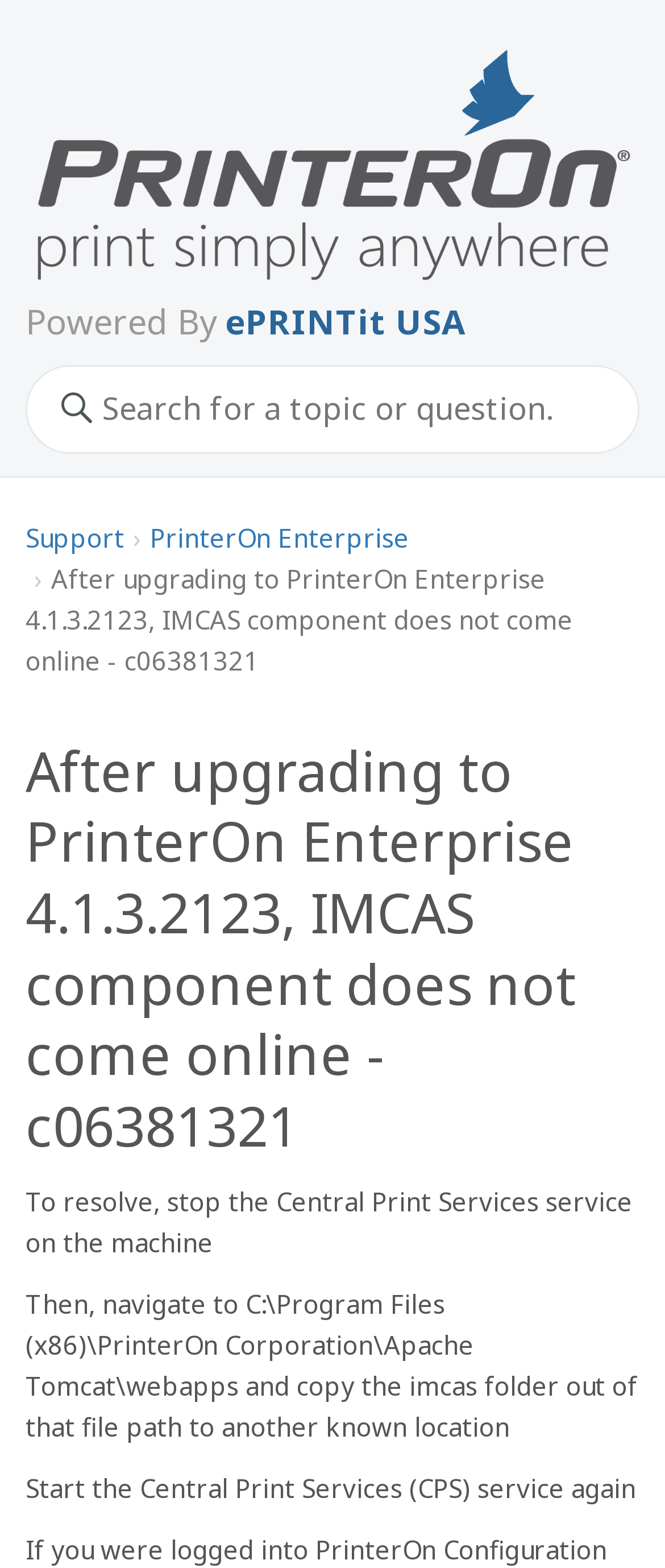Given the description PrinterOn Enterprise, predict the bounding box coordinates of the UI element. Ensure the coordinates are in the format (top-left x, top-left y, bottom-right x, bottom-right y) and all values are between 0 and 1.

[0.226, 0.332, 0.615, 0.354]